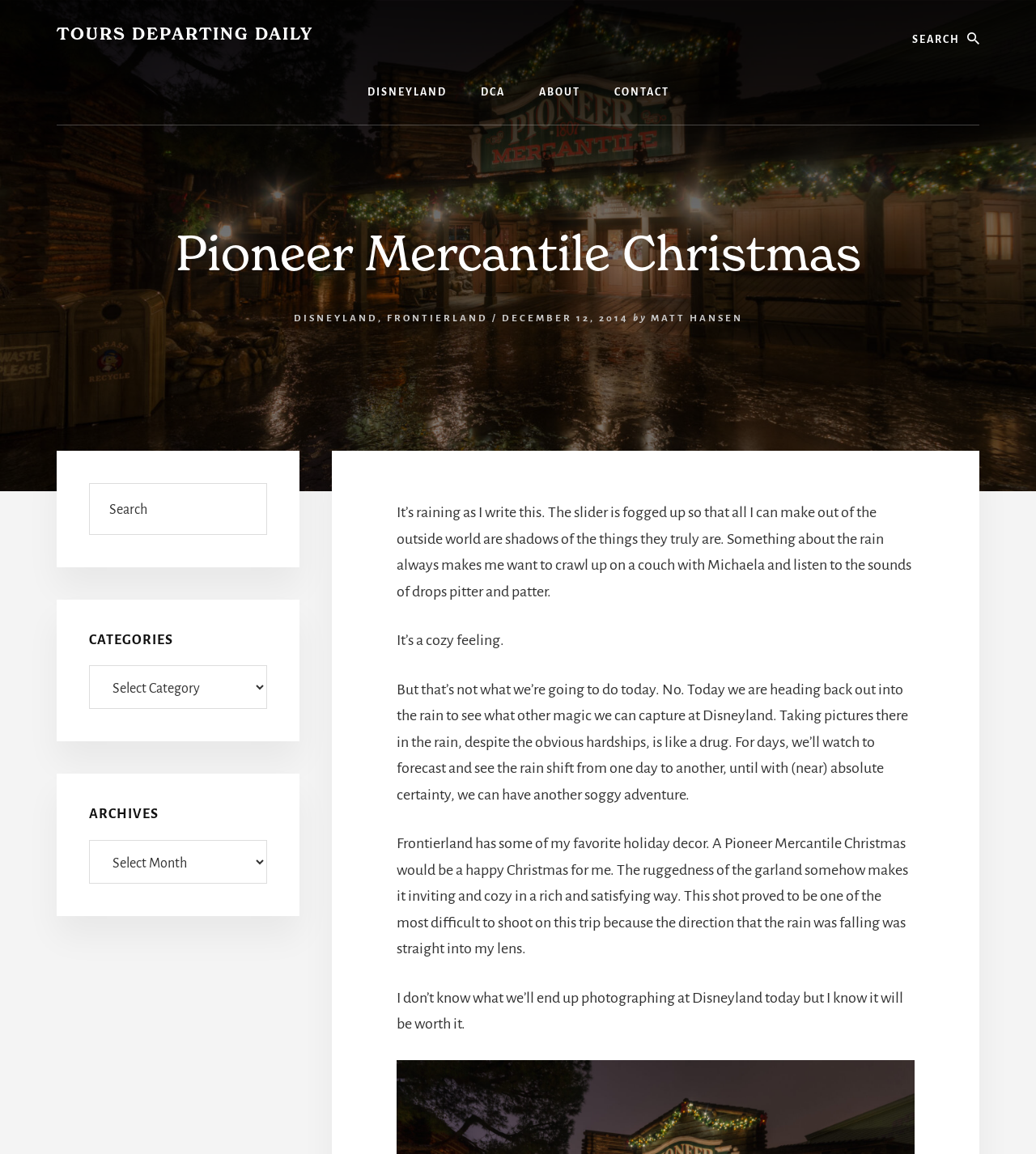What is the author's name?
Observe the image and answer the question with a one-word or short phrase response.

Matt Hansen